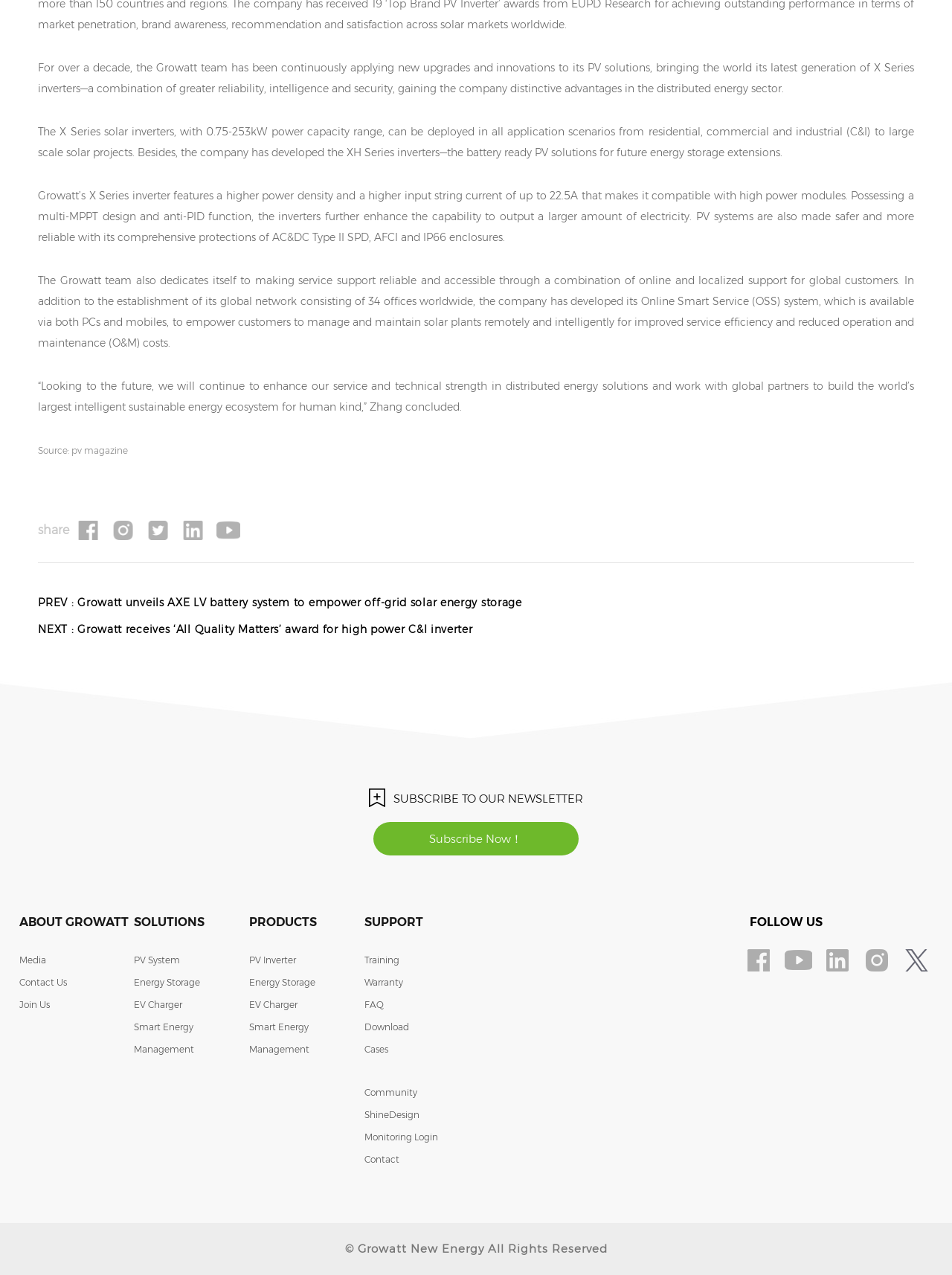Determine the bounding box coordinates of the section I need to click to execute the following instruction: "Learn about PV System solutions". Provide the coordinates as four float numbers between 0 and 1, i.e., [left, top, right, bottom].

[0.141, 0.745, 0.262, 0.762]